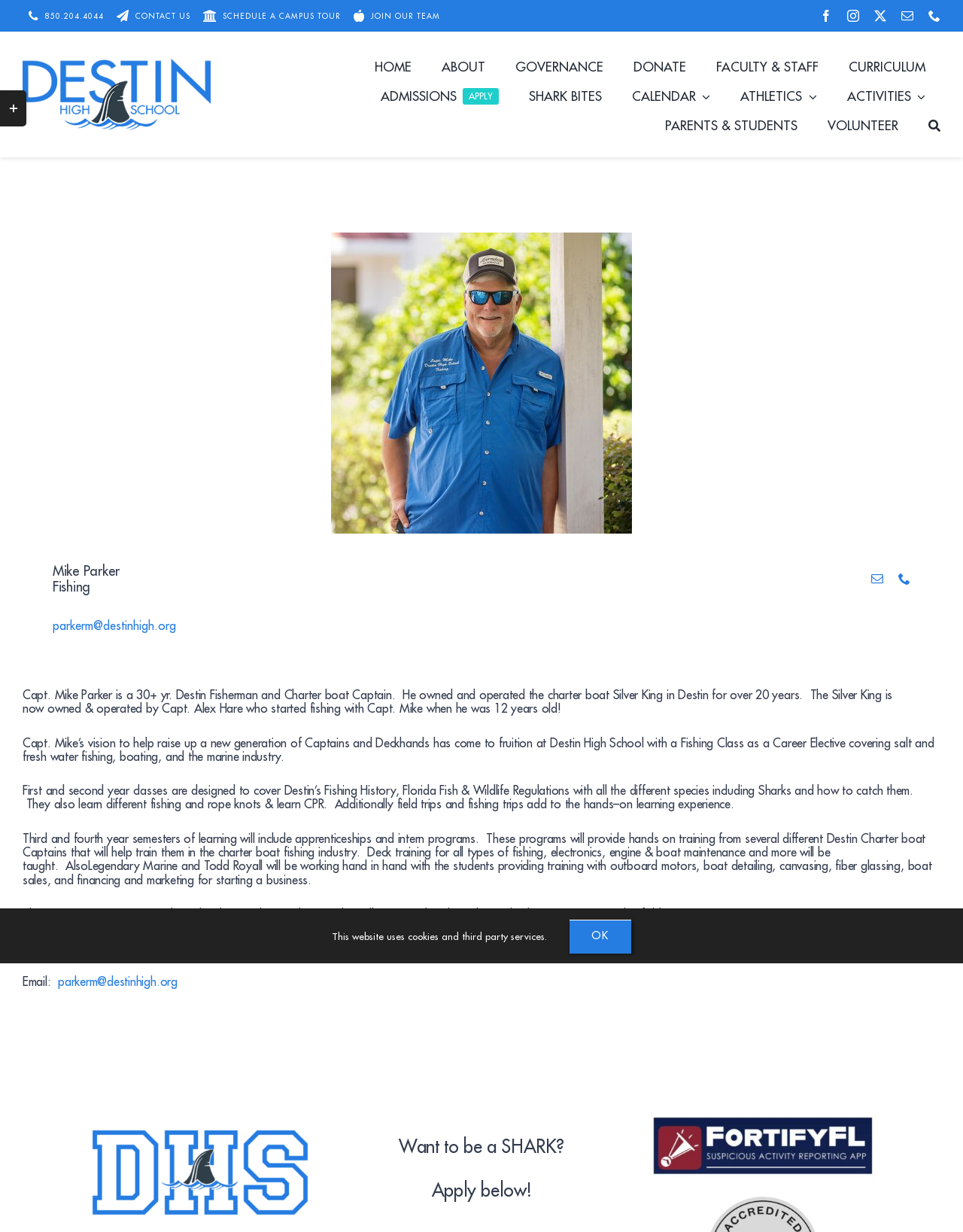Find and provide the bounding box coordinates for the UI element described here: "PARENTS & STUDENTS". The coordinates should be given as four float numbers between 0 and 1: [left, top, right, bottom].

[0.691, 0.089, 0.828, 0.112]